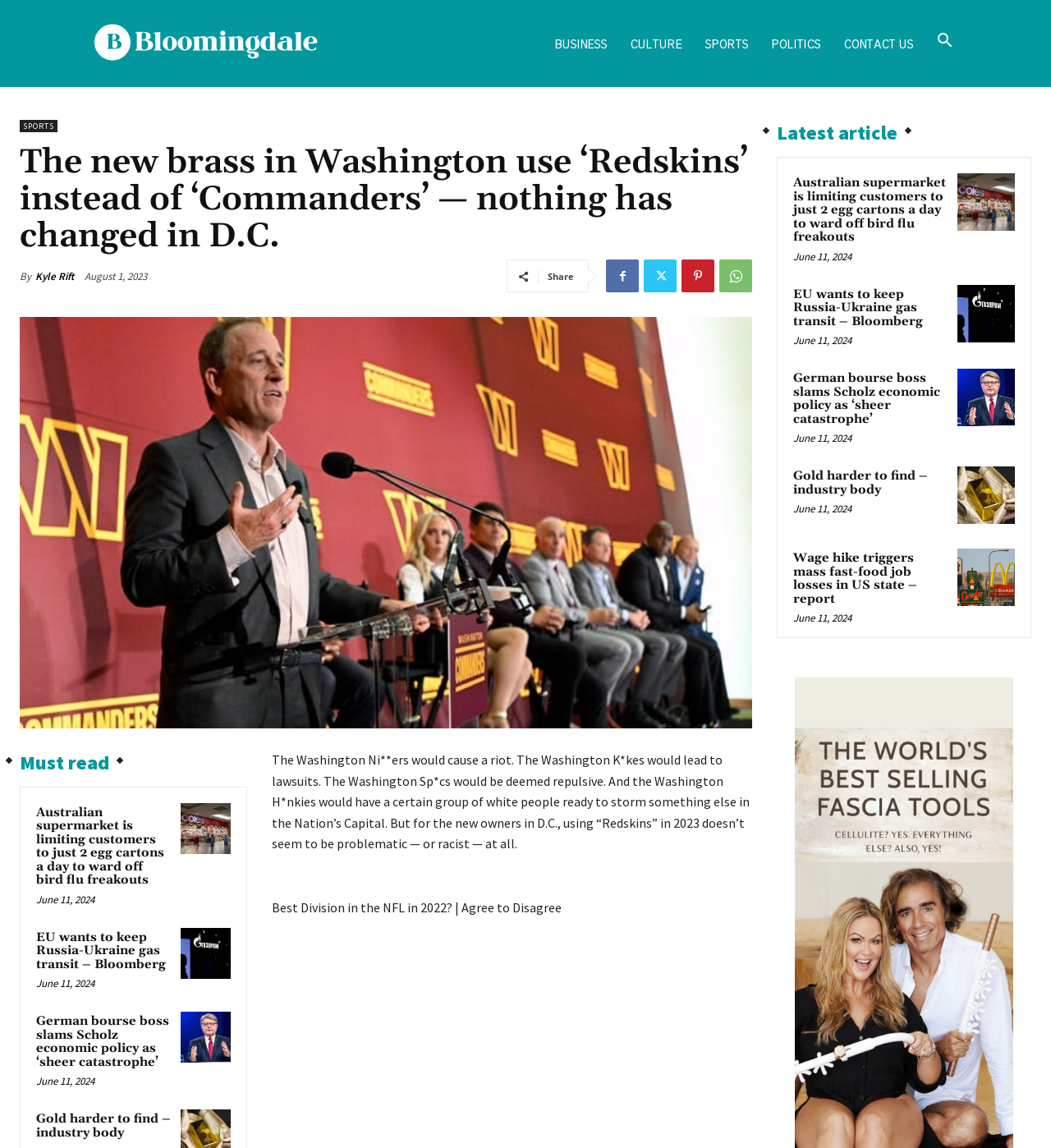Indicate the bounding box coordinates of the clickable region to achieve the following instruction: "Click on 'Blog'."

None